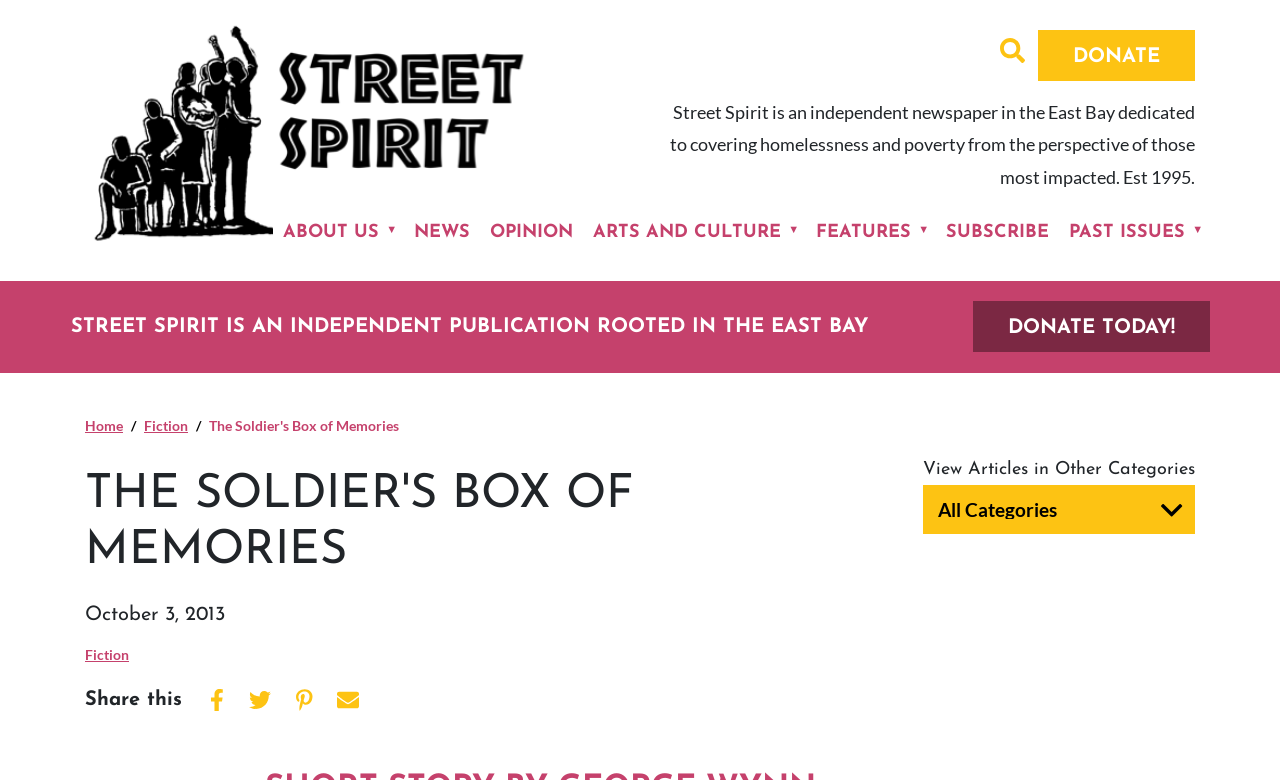Locate the bounding box coordinates of the element you need to click to accomplish the task described by this instruction: "Click on the 'DONATE' button".

[0.811, 0.038, 0.934, 0.104]